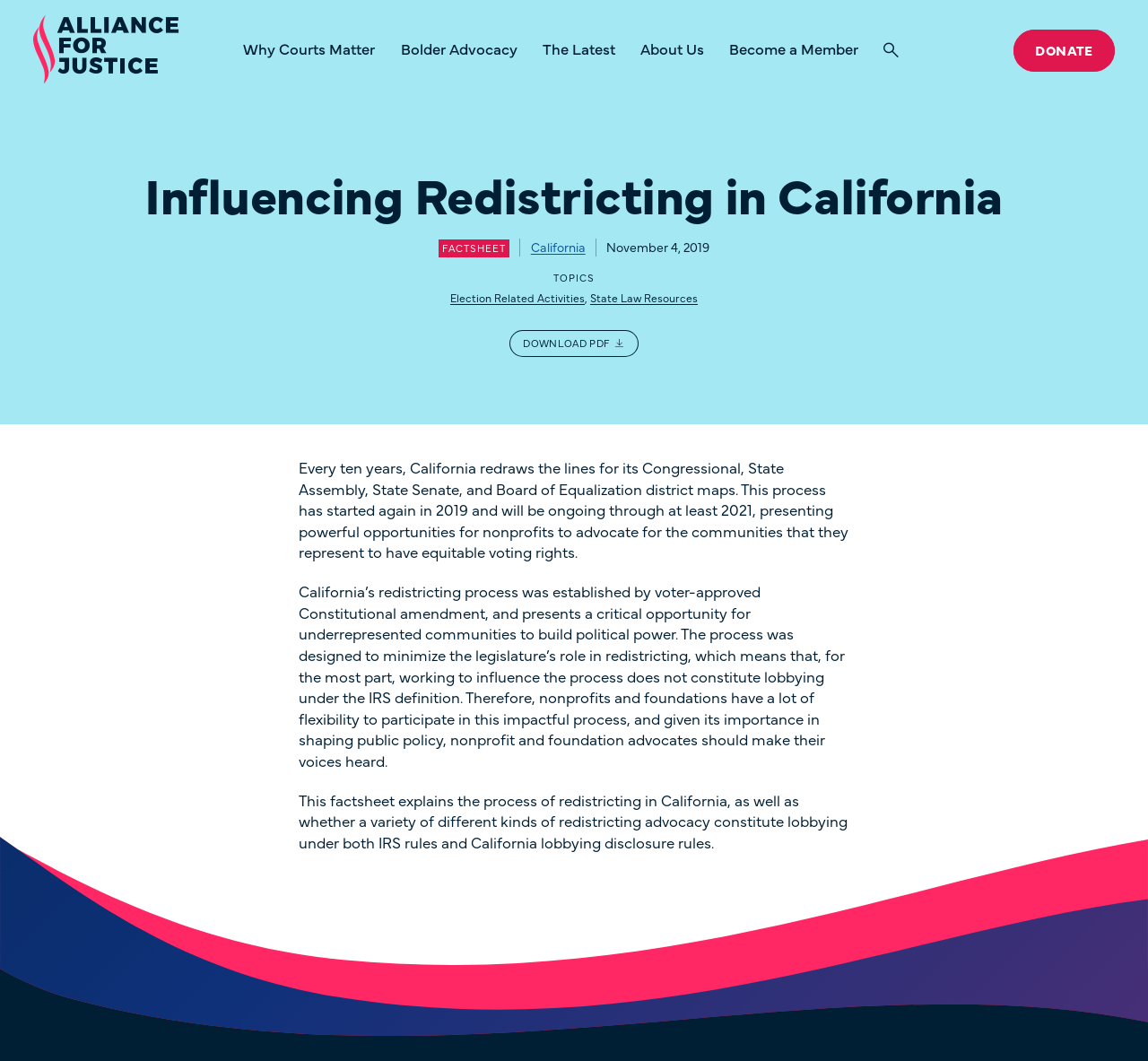Write an elaborate caption that captures the essence of the webpage.

The webpage is about influencing redistricting in California, specifically providing information and resources for nonprofits and foundations to advocate for their communities. 

At the top, there is a navigation menu with links to various sections of the website, including "Why Courts Matter", "Bolder Advocacy", "The Latest", "About Us", "Become a Member", and "Search". On the right side of the navigation menu, there is a "DONATE" button. 

Below the navigation menu, there is a heading that reads "Influencing Redistricting in California". 

To the right of the heading, there is a section with a "FACTSHEET" label, followed by a link to "California" and a timestamp indicating "November 4, 2019". 

Below this section, there is another heading labeled "TOPICS", which is followed by links to related topics such as "Election Related Activities" and "State Law Resources". There is also a link to download a PDF file. 

The main content of the webpage consists of three paragraphs of text that explain the redistricting process in California, its importance, and how nonprofits and foundations can participate in the process. The text is divided into three sections, with the first section explaining the process, the second section discussing the opportunities for nonprofits to advocate for their communities, and the third section summarizing the purpose of the factsheet.